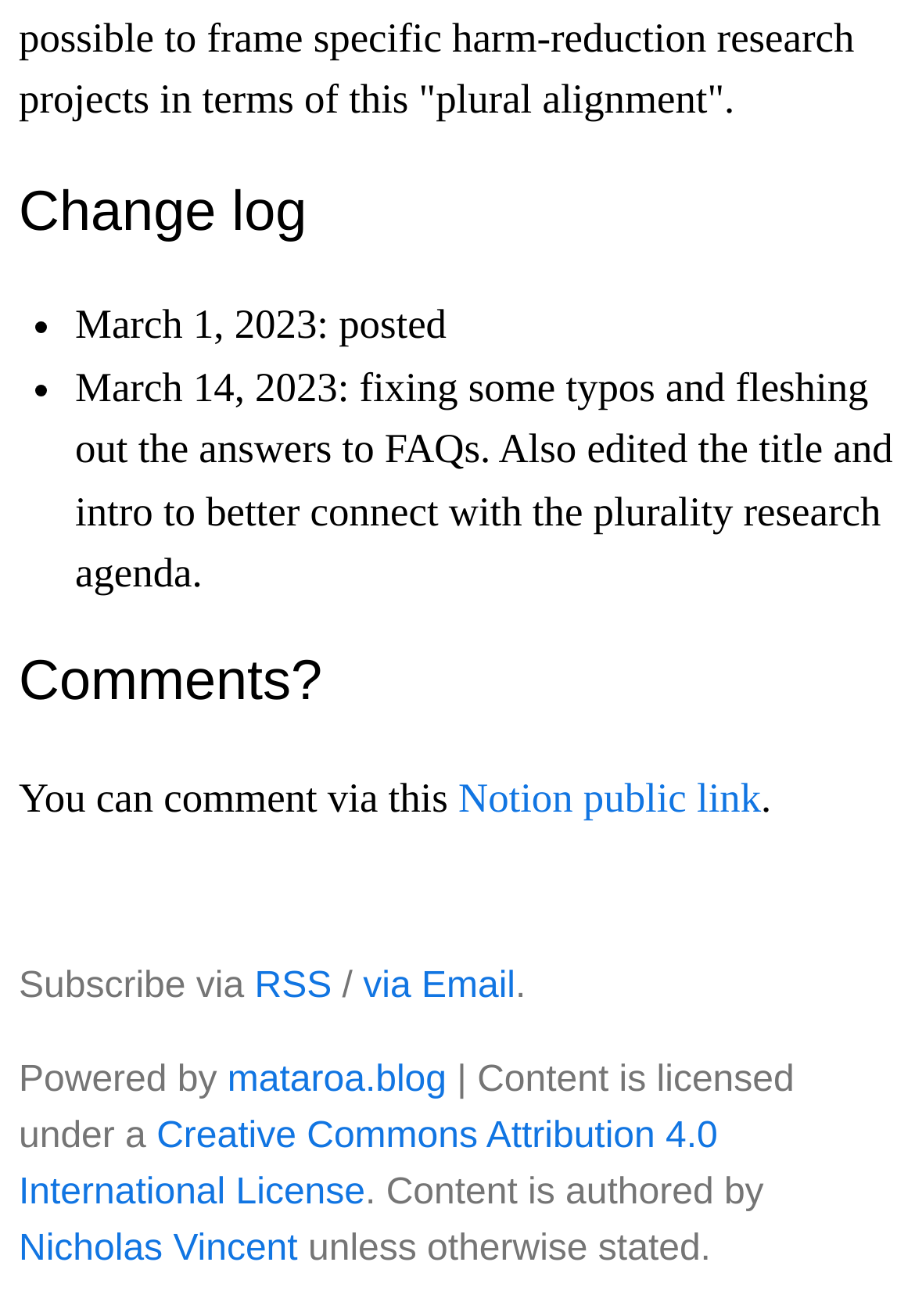Determine the bounding box for the UI element described here: "Nicholas Vincent".

[0.021, 0.935, 0.325, 0.965]